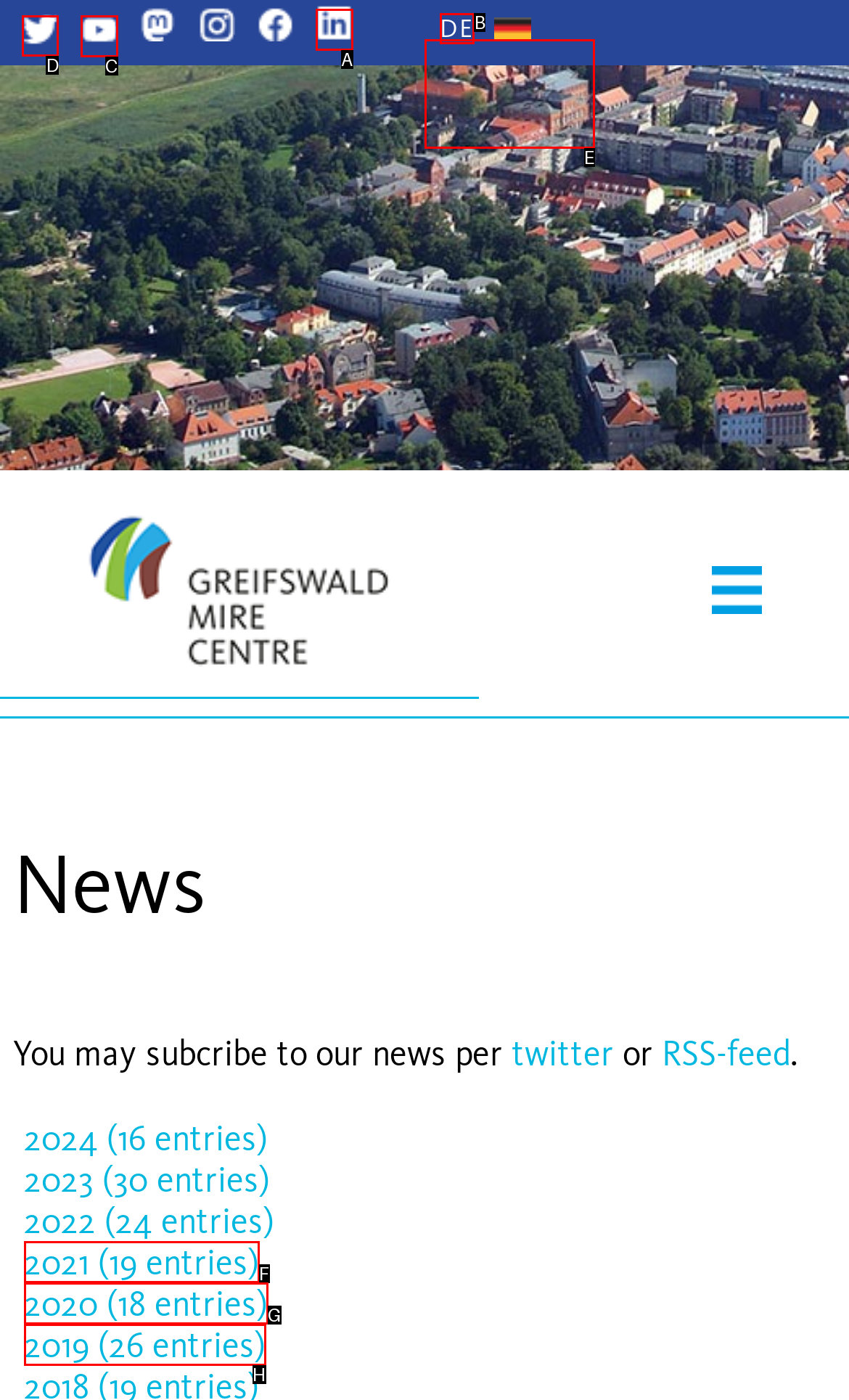Based on the task: Follow GMC on Twitter, which UI element should be clicked? Answer with the letter that corresponds to the correct option from the choices given.

D